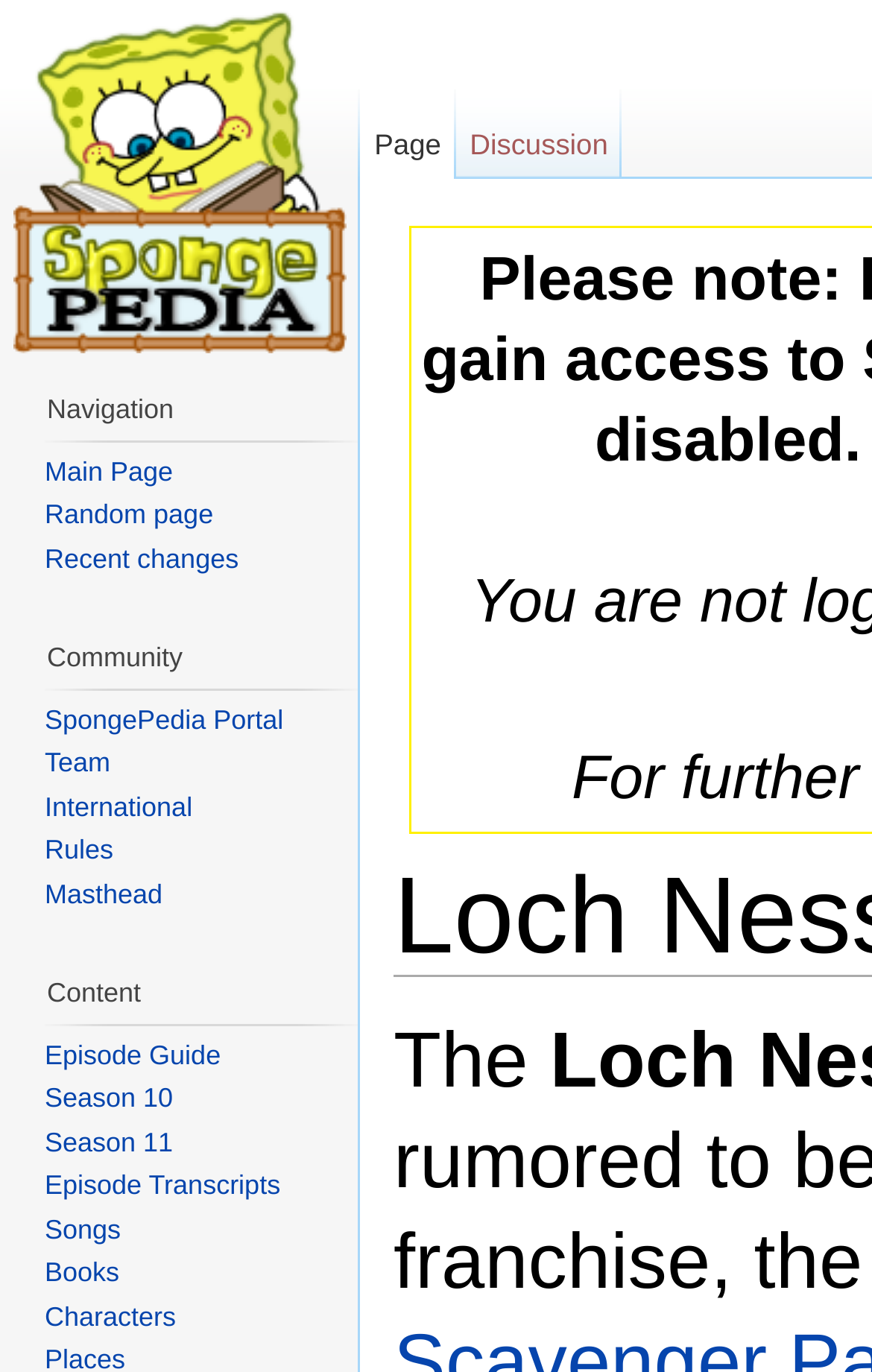What type of content is available on this wiki?
Refer to the image and give a detailed answer to the question.

The webpage contains links to various types of content, including 'Episode Guide', 'Songs', 'Books', and 'Characters'. This suggests that the wiki provides a comprehensive resource for fans of SpongeBob SquarePants, covering different aspects of the show.